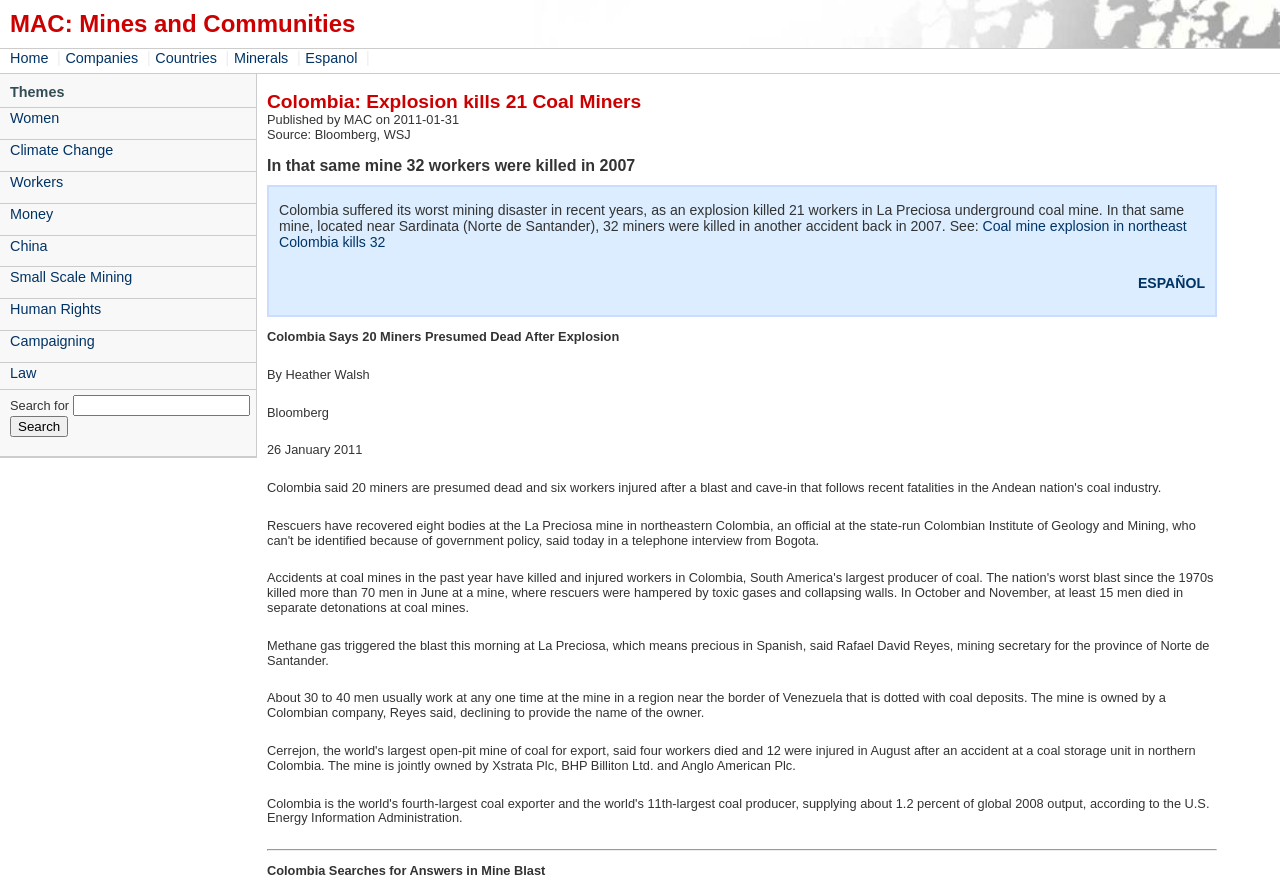What is the language of the link 'ESPAÑOL'?
Please give a detailed and elaborate explanation in response to the question.

I found the answer by recognizing the word 'ESPAÑOL' as a Spanish word, which means 'Spanish' in English.